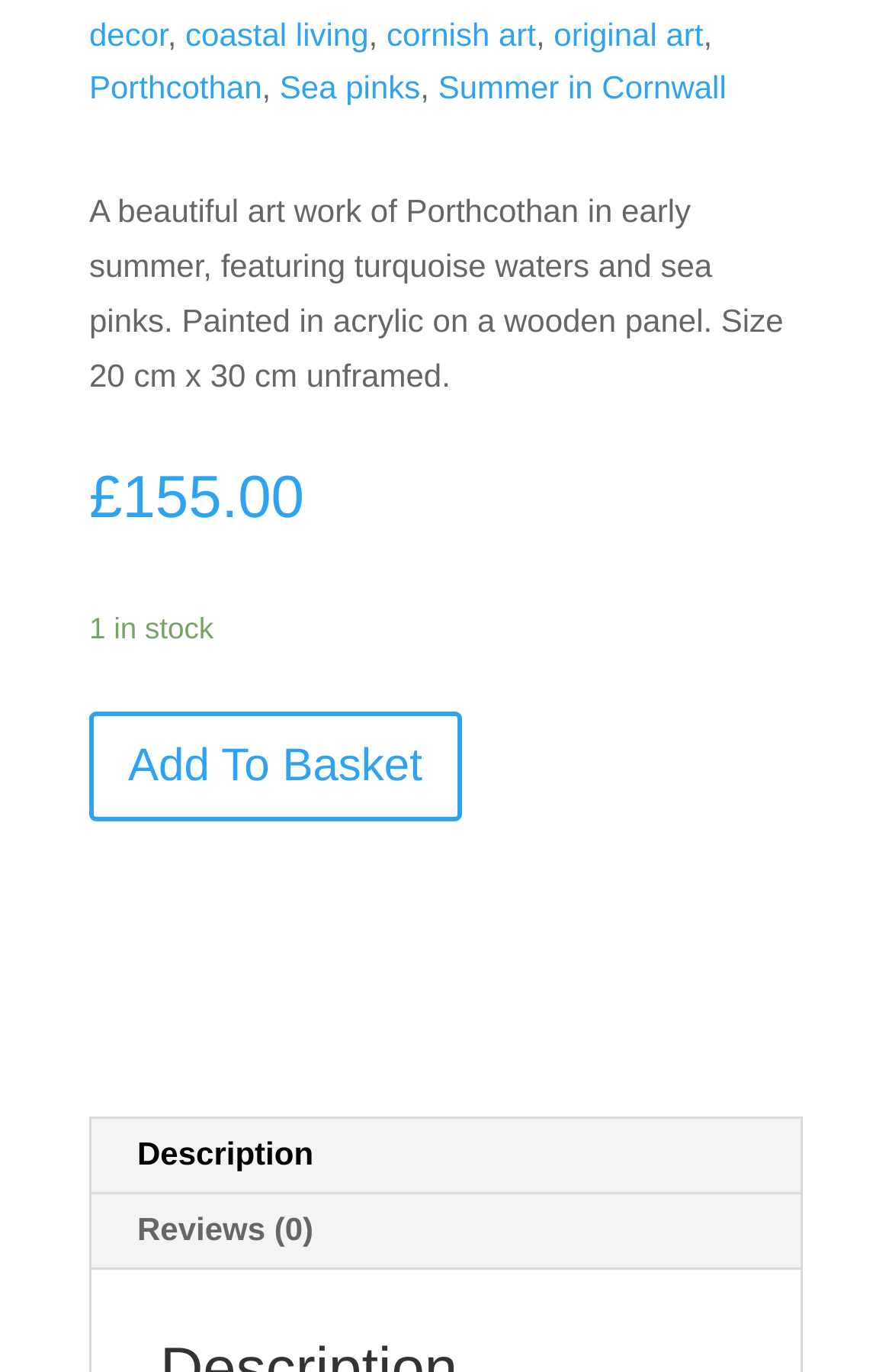What is the theme of the artwork?
Observe the image and answer the question with a one-word or short phrase response.

Coastal living